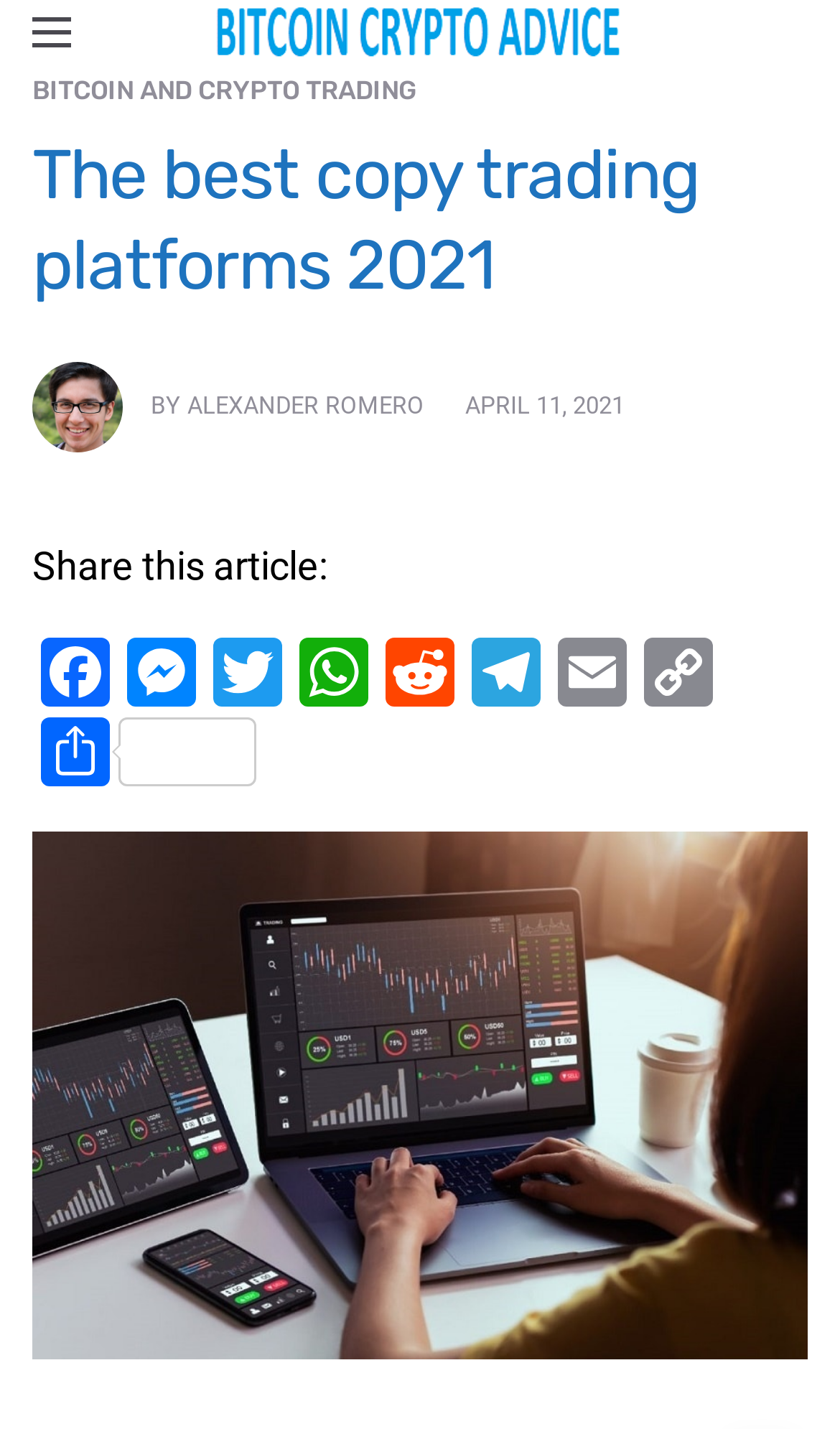Provide the bounding box coordinates of the HTML element described as: "by Alexander Romero". The bounding box coordinates should be four float numbers between 0 and 1, i.e., [left, top, right, bottom].

[0.038, 0.275, 0.505, 0.294]